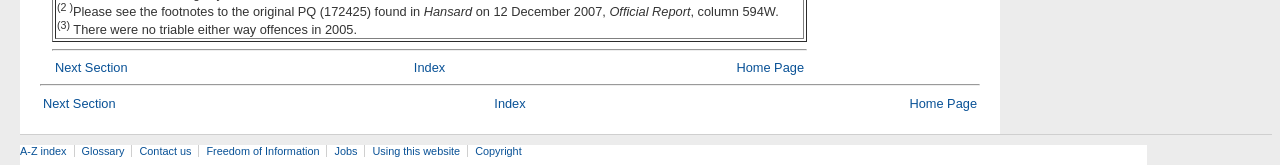Can you find the bounding box coordinates for the element to click on to achieve the instruction: "go to next section"?

[0.043, 0.364, 0.1, 0.455]